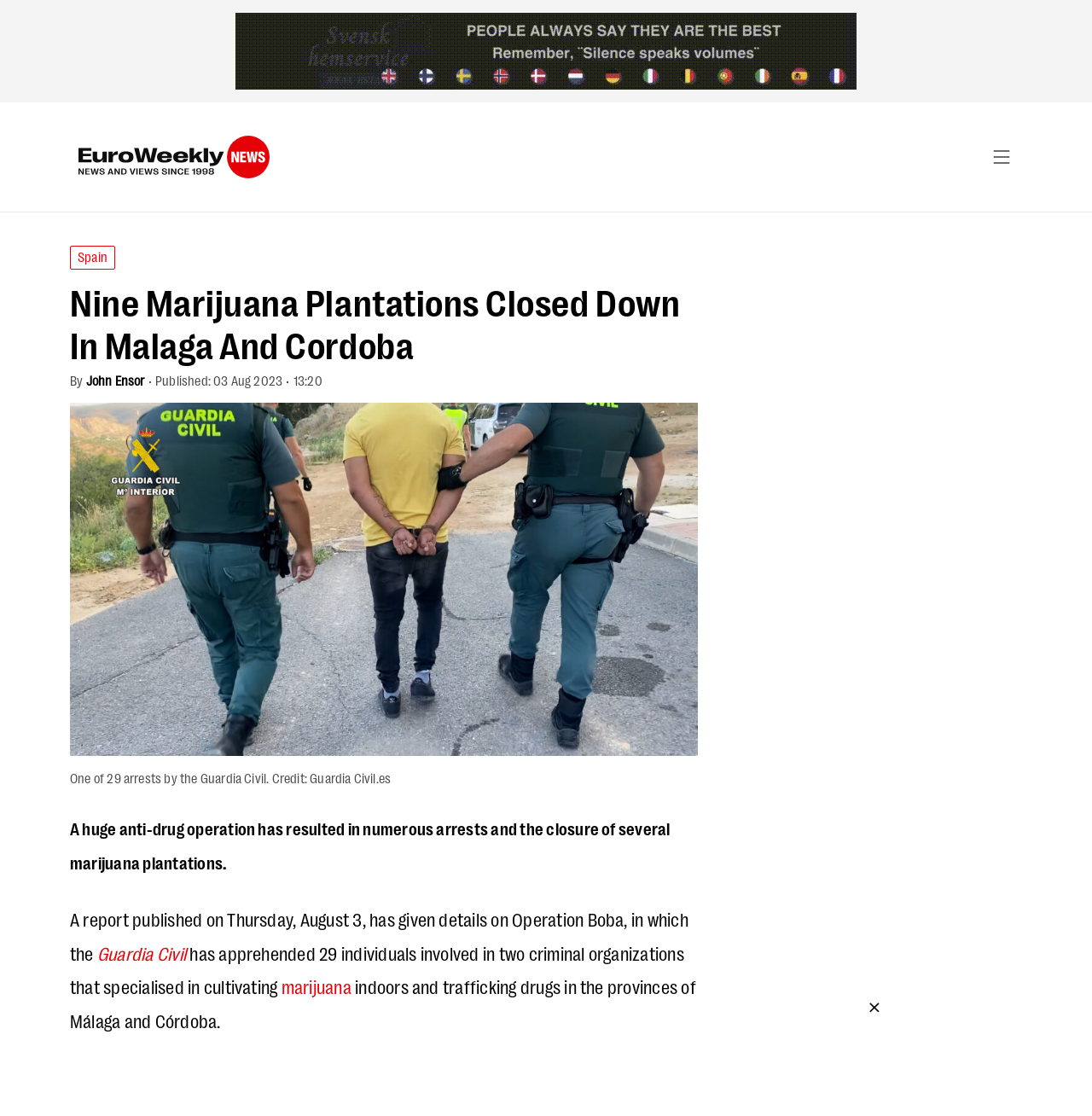Use a single word or phrase to respond to the question:
What is the name of the operation mentioned in the article?

Operation Boba